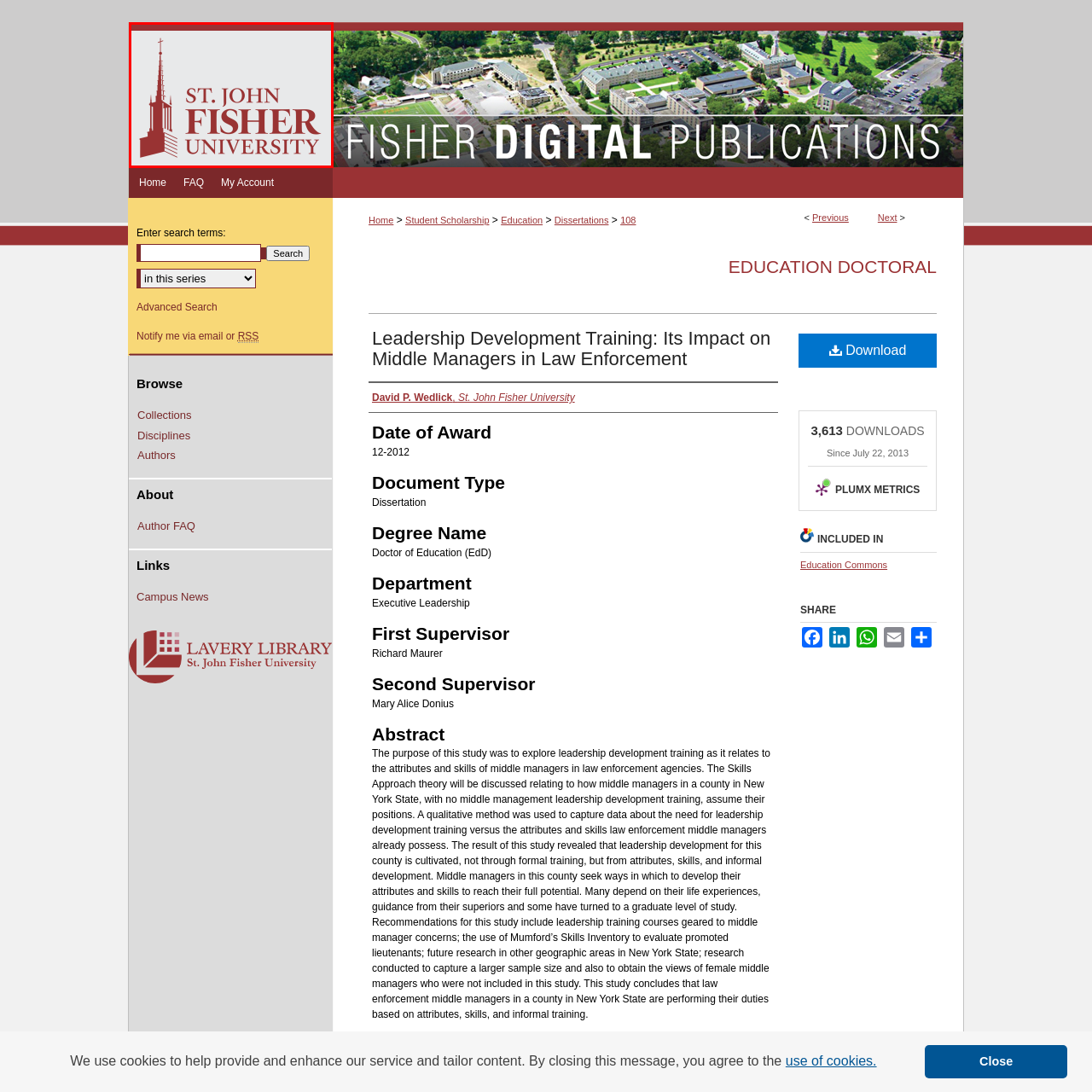Describe in detail the visual content enclosed by the red bounding box.

The image features the logo of St. John Fisher University, prominently displaying a stylized depiction of its iconic chapel with a pointed spire. The university's name is rendered in bold, red typography, emphasizing its academic identity. The design harmoniously combines traditional architectural elements with a modern aesthetic, representing the institution's commitment to education and community. This logo is central to the university's branding, reflecting its heritage and mission in higher education.